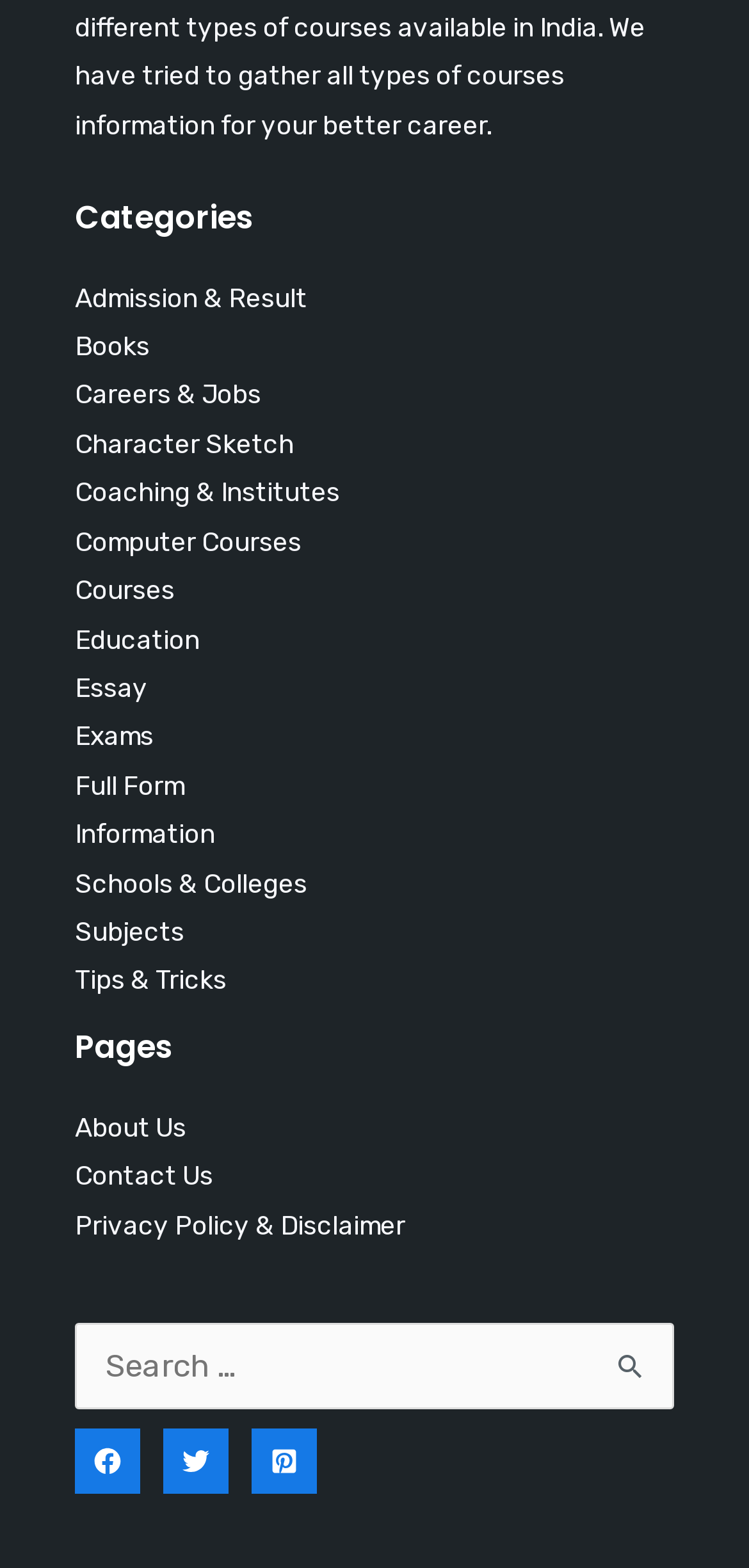Please find the bounding box coordinates of the element that must be clicked to perform the given instruction: "Search for something". The coordinates should be four float numbers from 0 to 1, i.e., [left, top, right, bottom].

[0.1, 0.844, 0.9, 0.899]